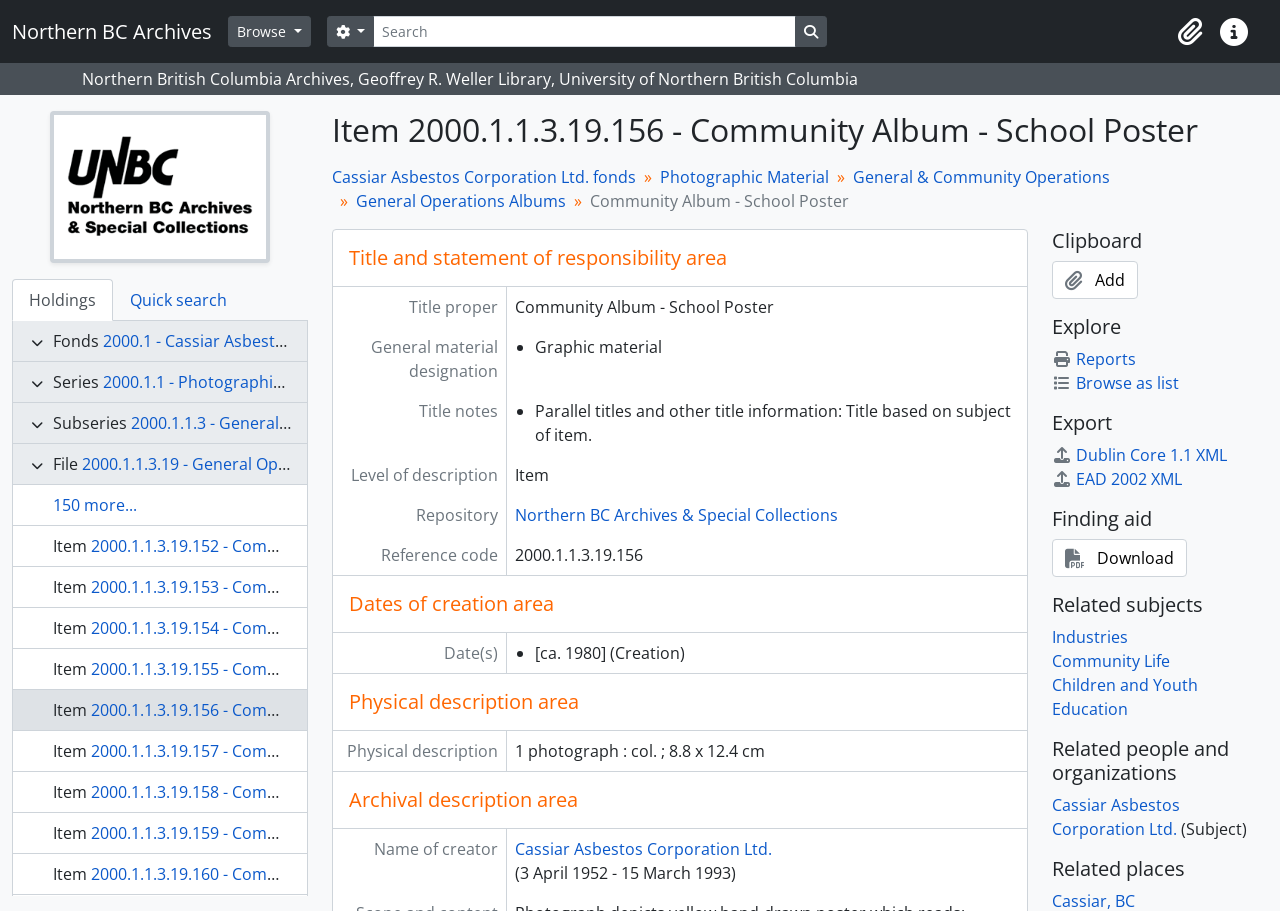Given the description of the UI element: "Nitriding Furnace", predict the bounding box coordinates in the form of [left, top, right, bottom], with each value being a float between 0 and 1.

None